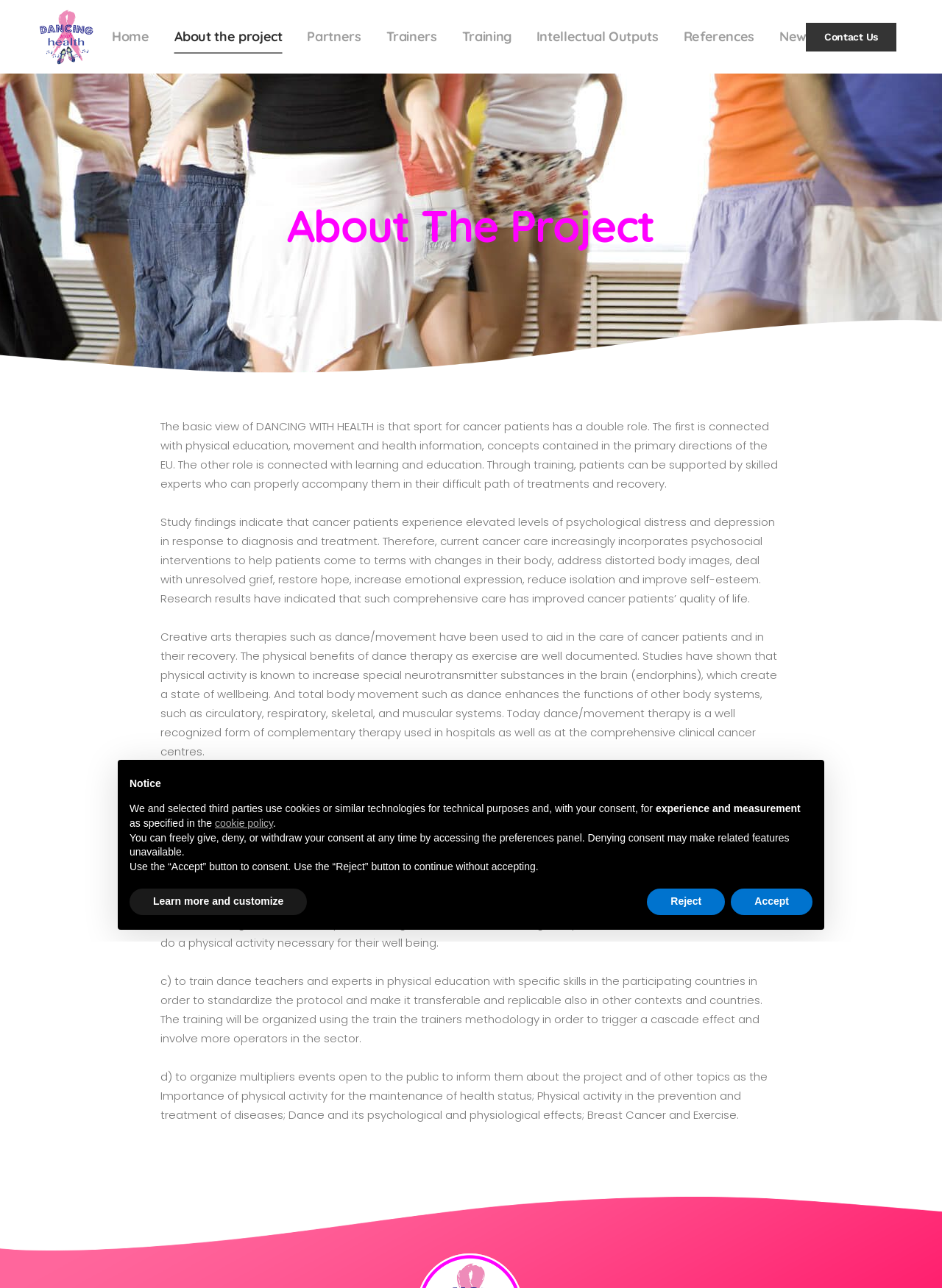Respond with a single word or phrase to the following question:
What is the role of sport for cancer patients according to the project?

Double role